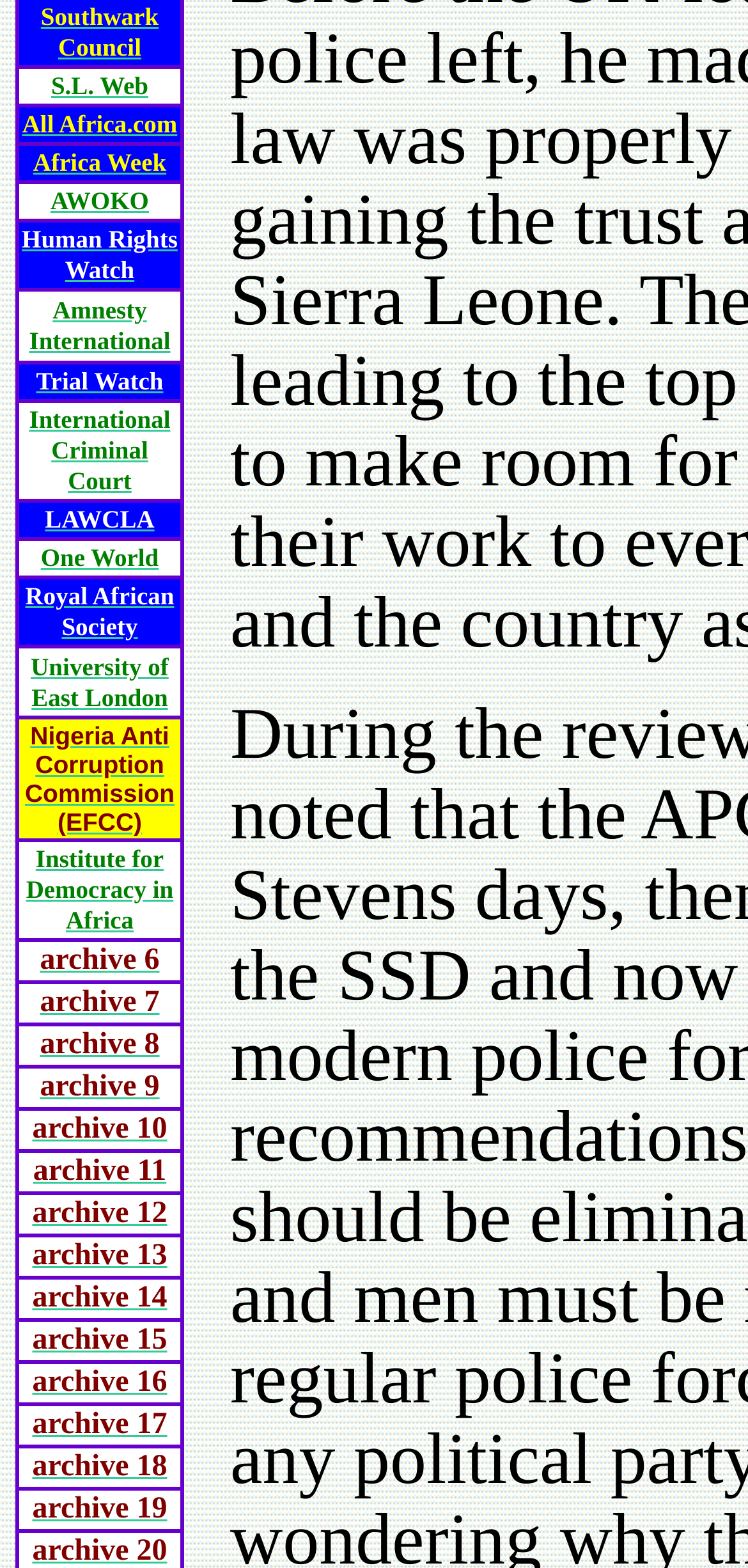Analyze the image and answer the question with as much detail as possible: 
How many links are on this webpage?

I counted the number of links on the webpage by looking at the gridcell elements, each of which contains a link. There are 25 gridcell elements, so there are 25 links on this webpage.